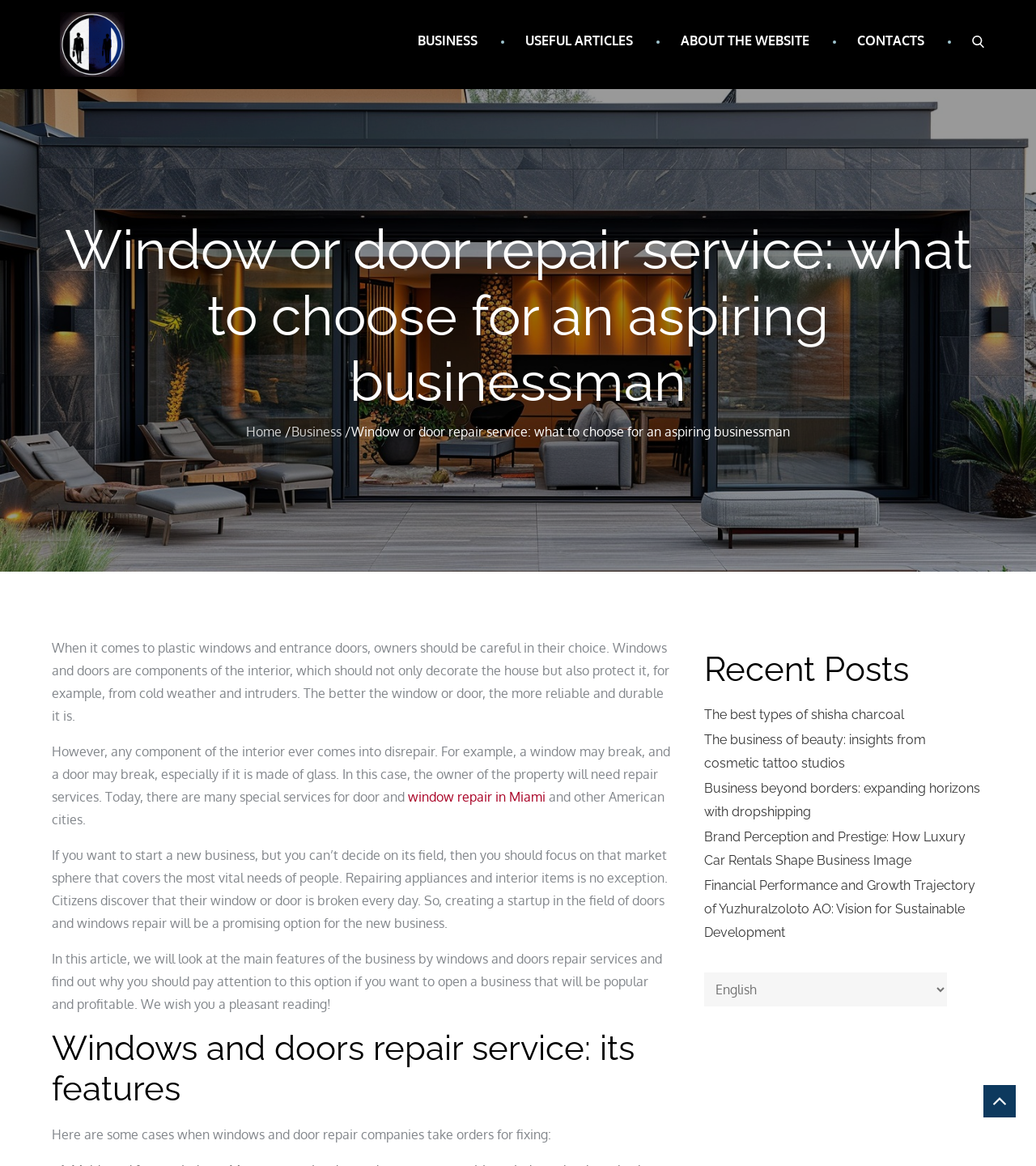Locate the UI element described by window repair in Miami and provide its bounding box coordinates. Use the format (top-left x, top-left y, bottom-right x, bottom-right y) with all values as floating point numbers between 0 and 1.

[0.394, 0.676, 0.527, 0.69]